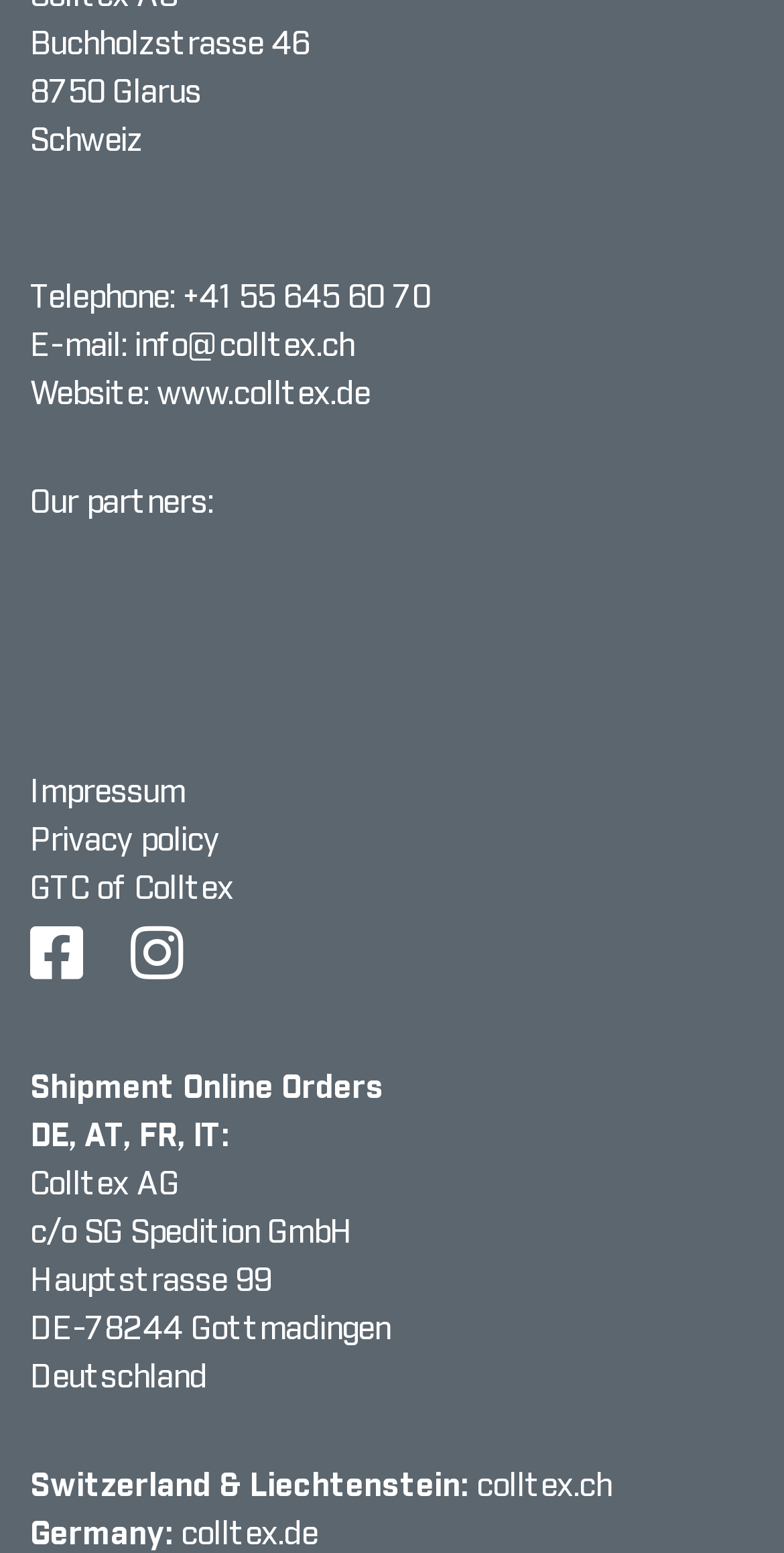Respond to the question with just a single word or phrase: 
What is the country where Colltex has a shipment online order?

DE, AT, FR, IT